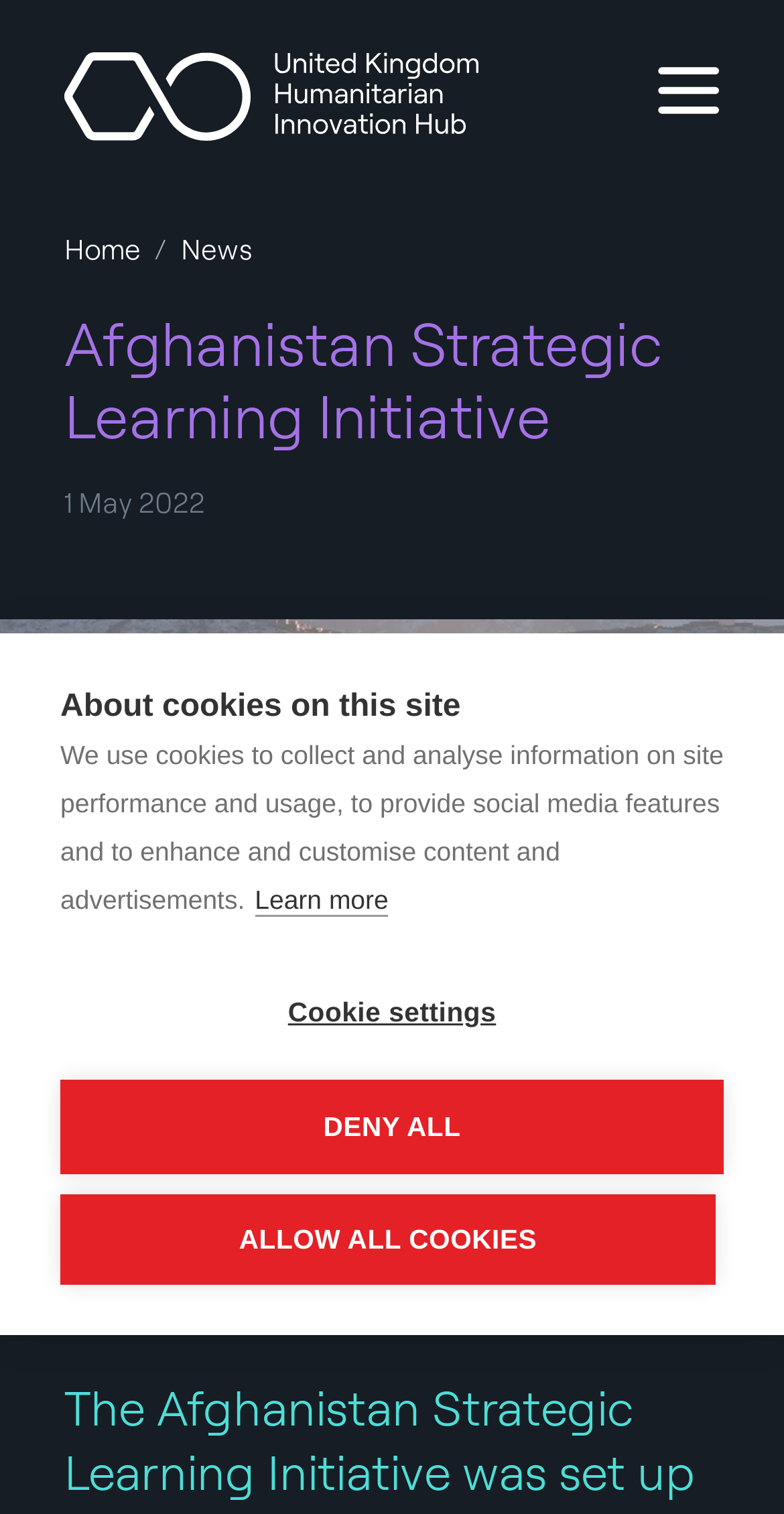Provide the bounding box coordinates of the section that needs to be clicked to accomplish the following instruction: "View the News page."

[0.226, 0.149, 0.328, 0.181]